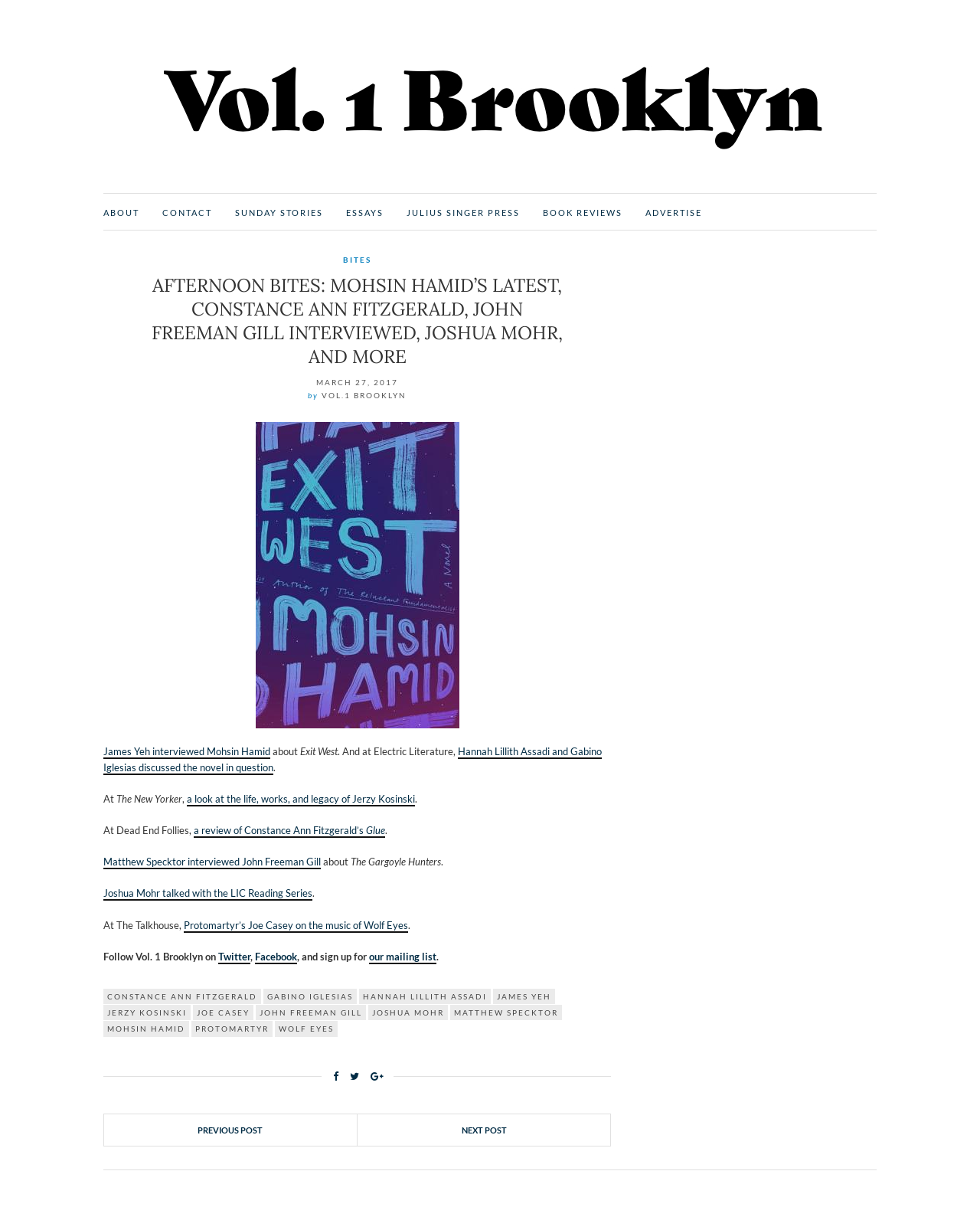Find the bounding box coordinates of the clickable region needed to perform the following instruction: "Click on the 'ABOUT' link". The coordinates should be provided as four float numbers between 0 and 1, i.e., [left, top, right, bottom].

[0.105, 0.171, 0.142, 0.182]